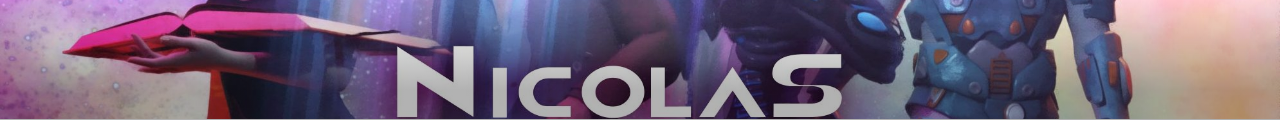What is the character holding in the image?
Please look at the screenshot and answer using one word or phrase.

A book